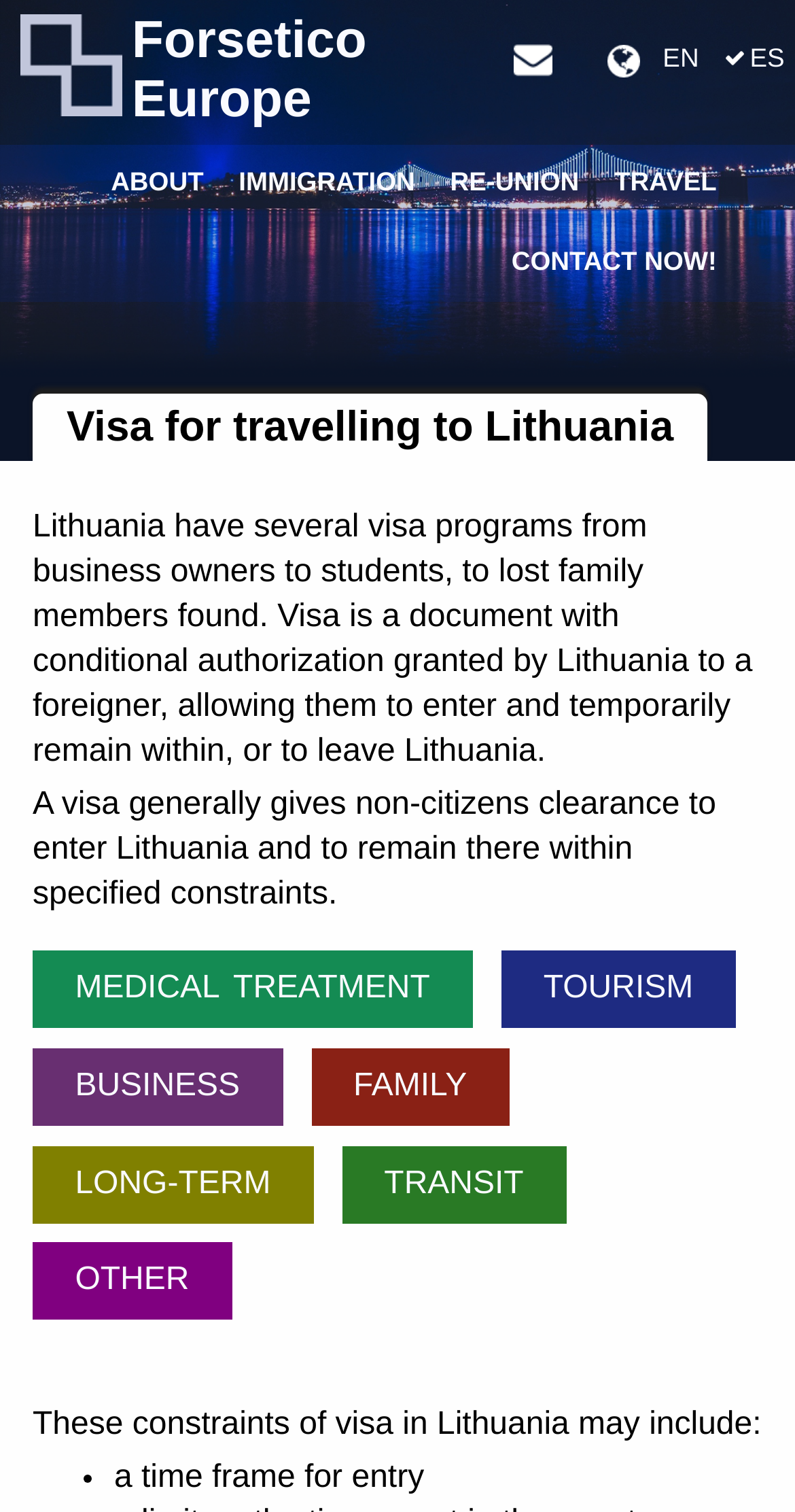What are the types of visas mentioned on the webpage?
Can you give a detailed and elaborate answer to the question?

The webpage mentions various types of visas, including Medical Treatment, Tourism, Business, Family, Long-term, Transit, and Other, as indicated by the link elements.